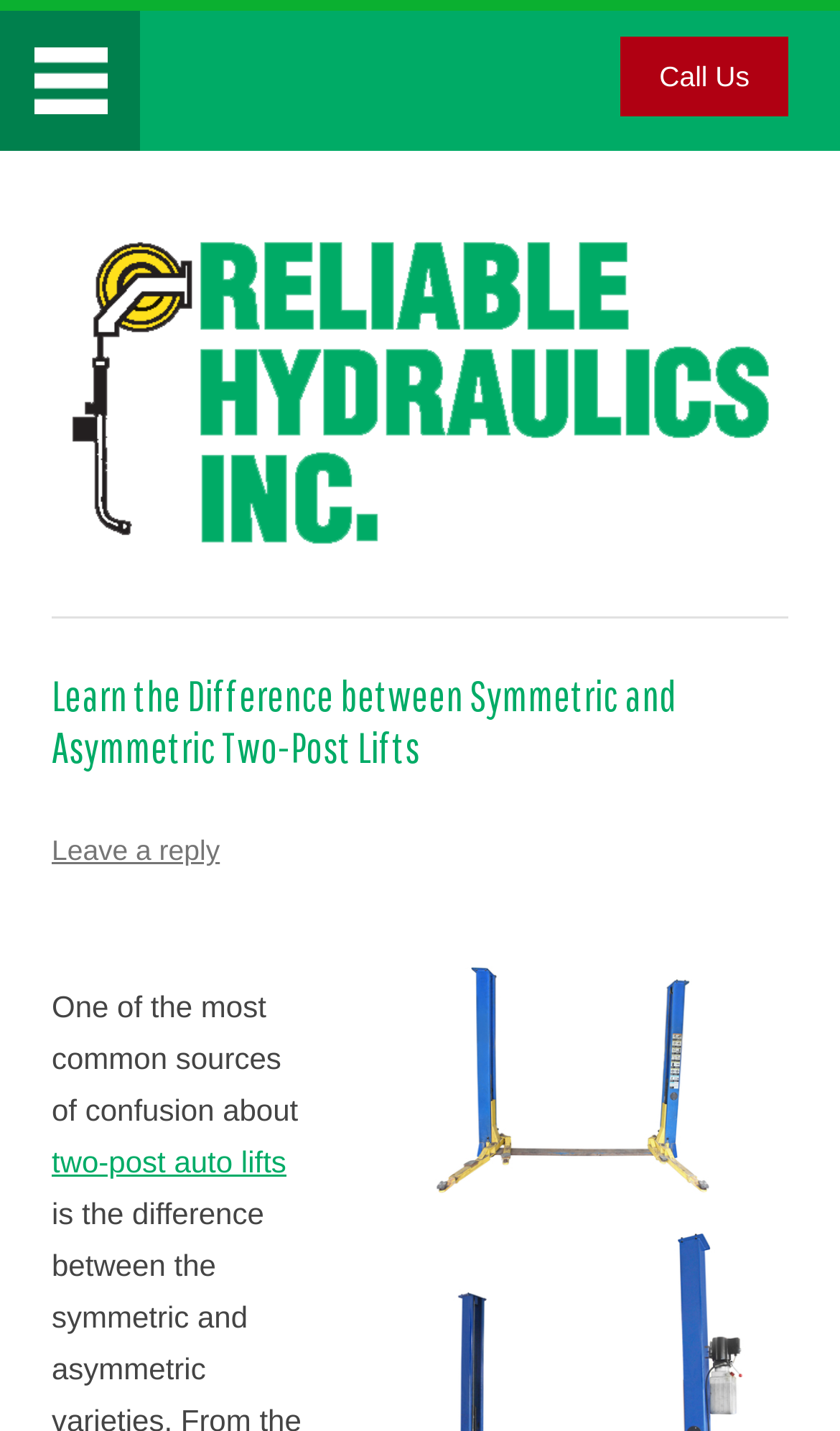Determine the bounding box coordinates of the clickable element to achieve the following action: 'read about services'. Provide the coordinates as four float values between 0 and 1, formatted as [left, top, right, bottom].

[0.01, 0.086, 0.19, 0.143]